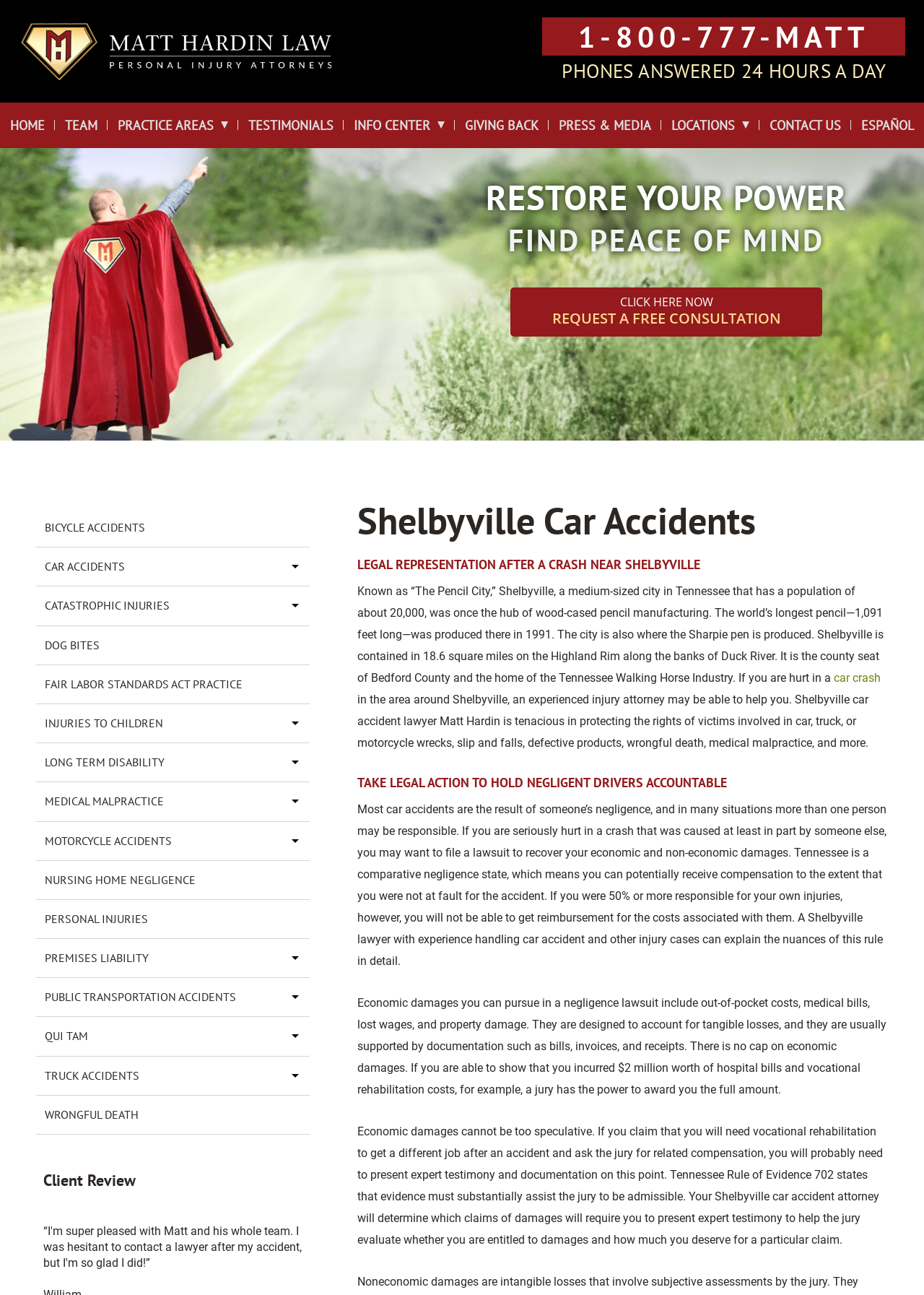Locate the bounding box coordinates of the clickable element to fulfill the following instruction: "Request a free consultation". Provide the coordinates as four float numbers between 0 and 1 in the format [left, top, right, bottom].

[0.553, 0.222, 0.89, 0.26]